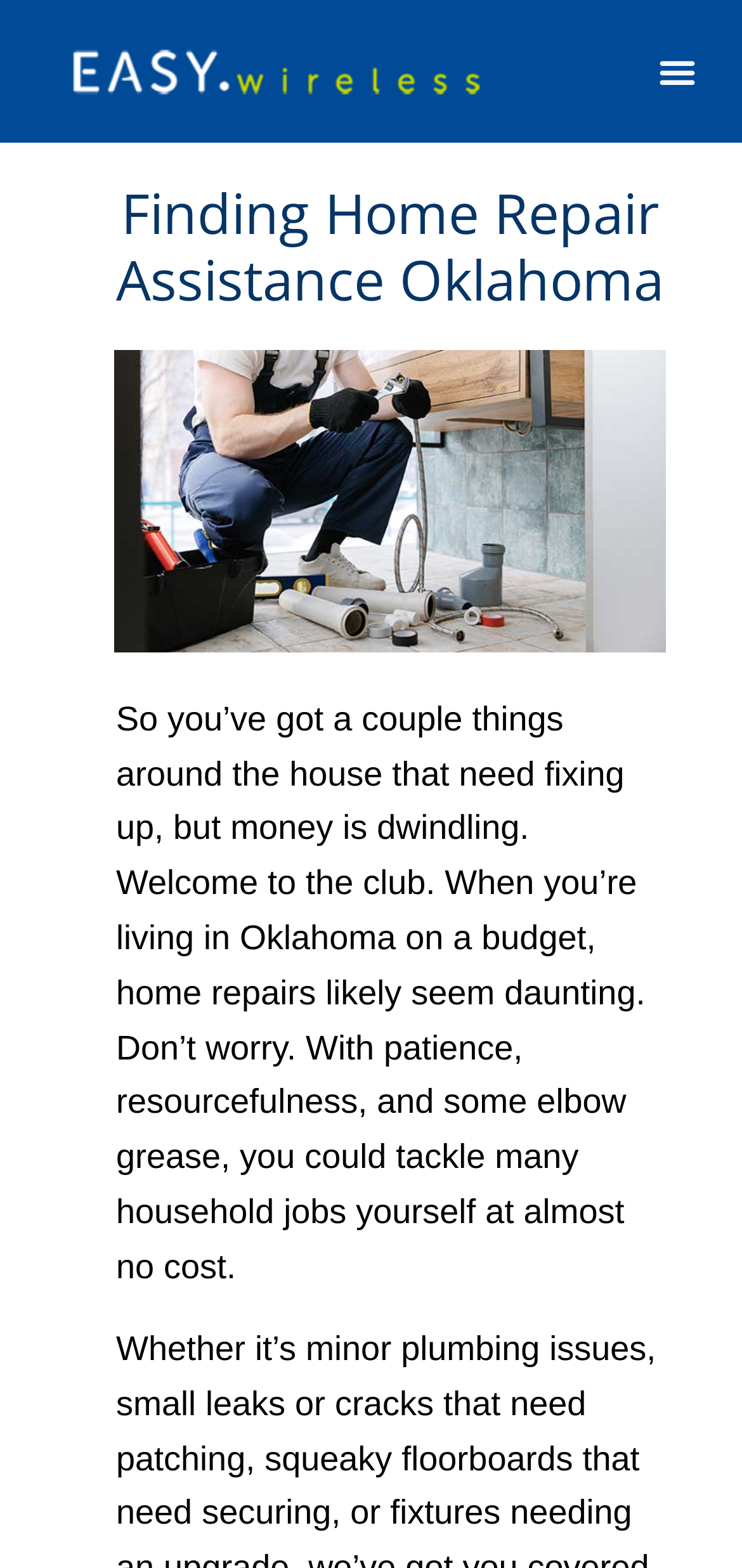Please determine the main heading text of this webpage.

Finding Home Repair Assistance Oklahoma